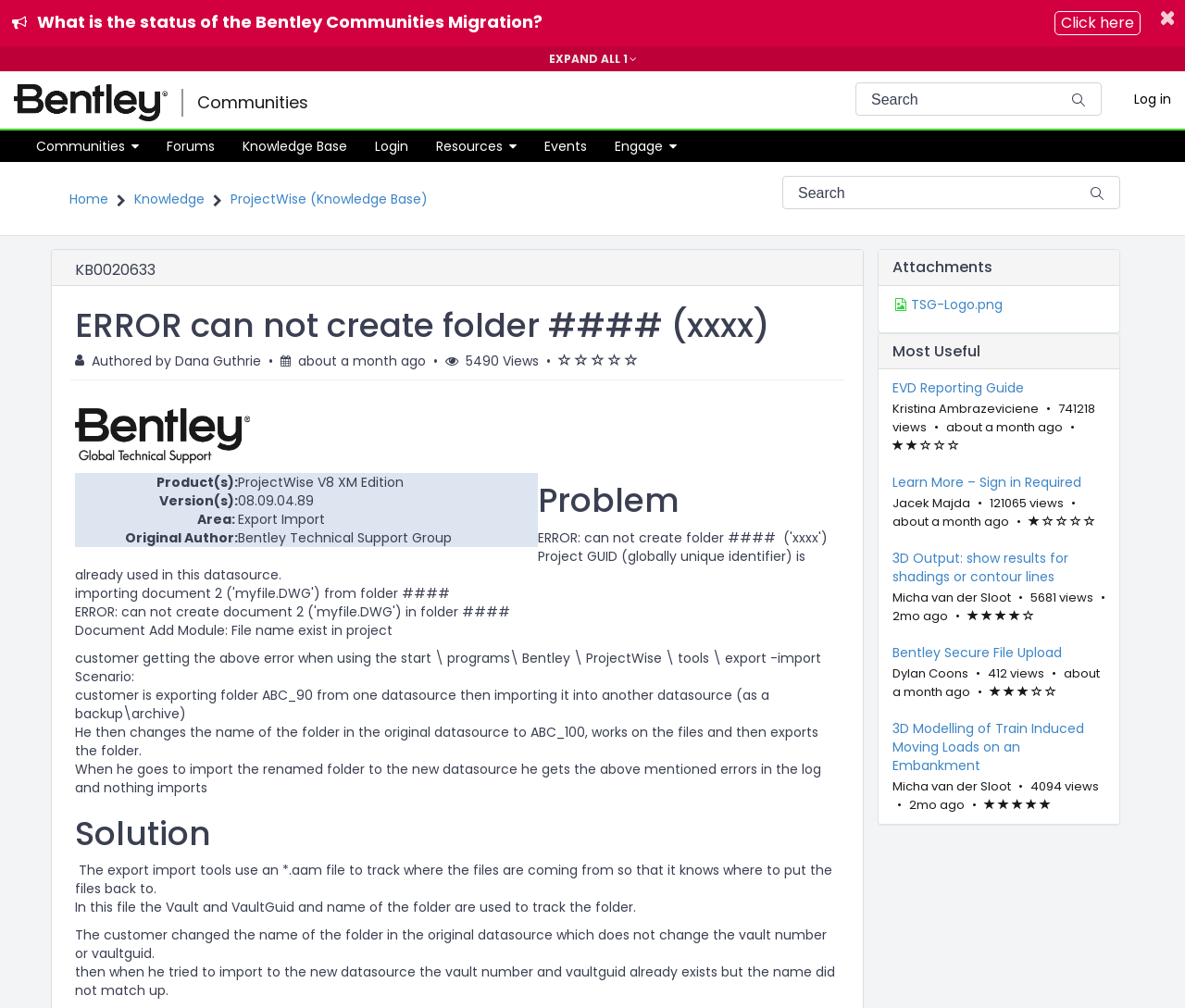What is the error message displayed on the webpage?
Give a single word or phrase answer based on the content of the image.

ERROR can not create folder #### (xxxx)